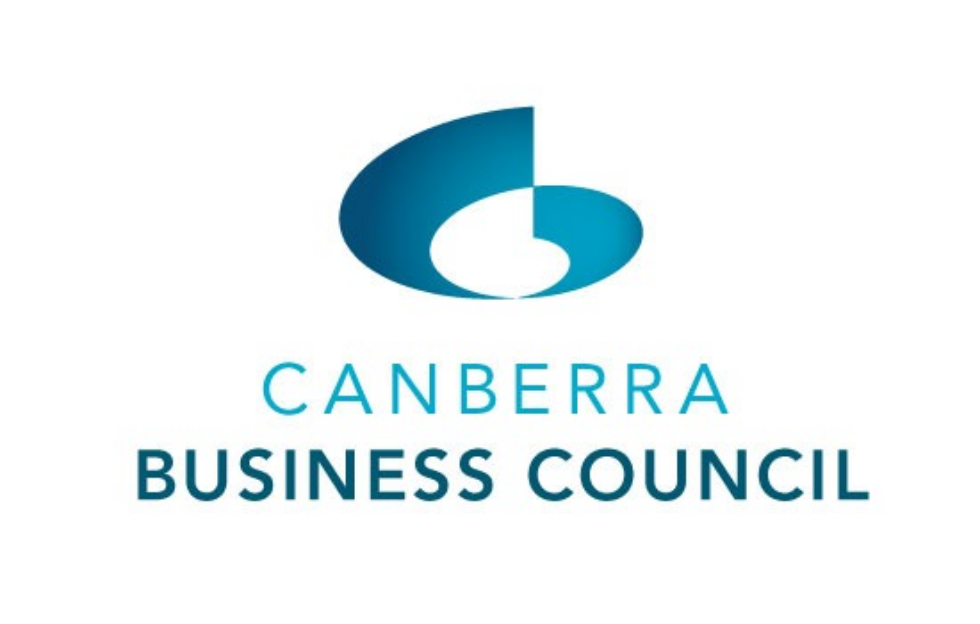What type of typography is used in the logo?
Refer to the image and give a detailed answer to the question.

The caption describes the typography used in the logo as 'bold, clear', indicating that the text 'CANBERRA BUSINESS COUNCIL' is presented in a clear and prominent manner.